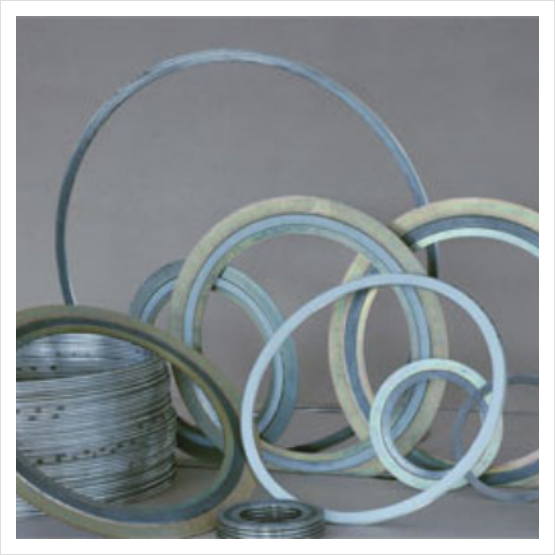What technology is used in the gaskets?
Using the image as a reference, answer with just one word or a short phrase.

Spiral wound technology